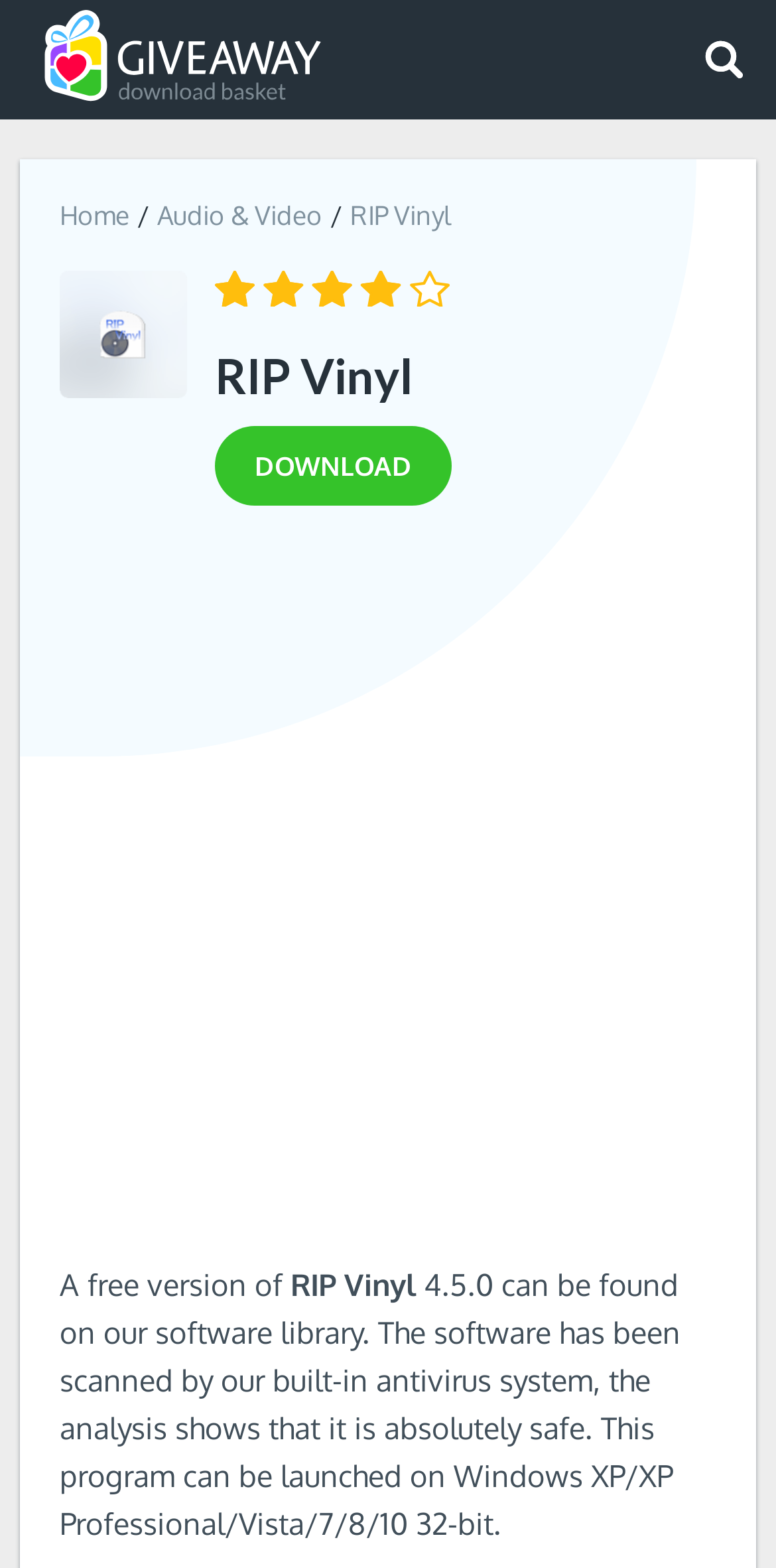Locate the UI element that matches the description title="Software and Games for Windows" in the webpage screenshot. Return the bounding box coordinates in the format (top-left x, top-left y, bottom-right x, bottom-right y), with values ranging from 0 to 1.

[0.056, 0.006, 0.415, 0.066]